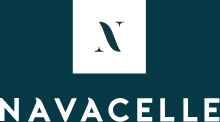What is the shape of the stylized letter?
Based on the image, respond with a single word or phrase.

N